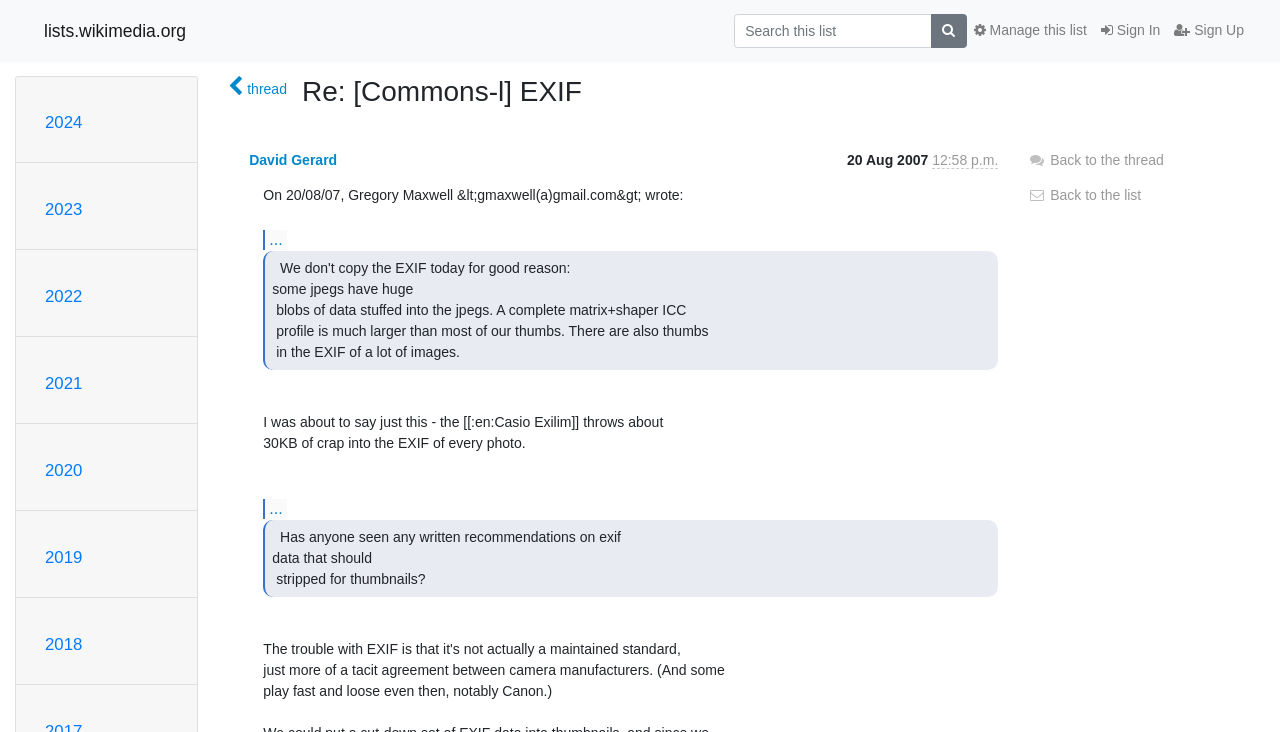With reference to the screenshot, provide a detailed response to the question below:
How many years are listed on the webpage?

The webpage displays a list of years from 2018 to 2024, which are headings for different sections of the webpage. There are 7 years listed in total.